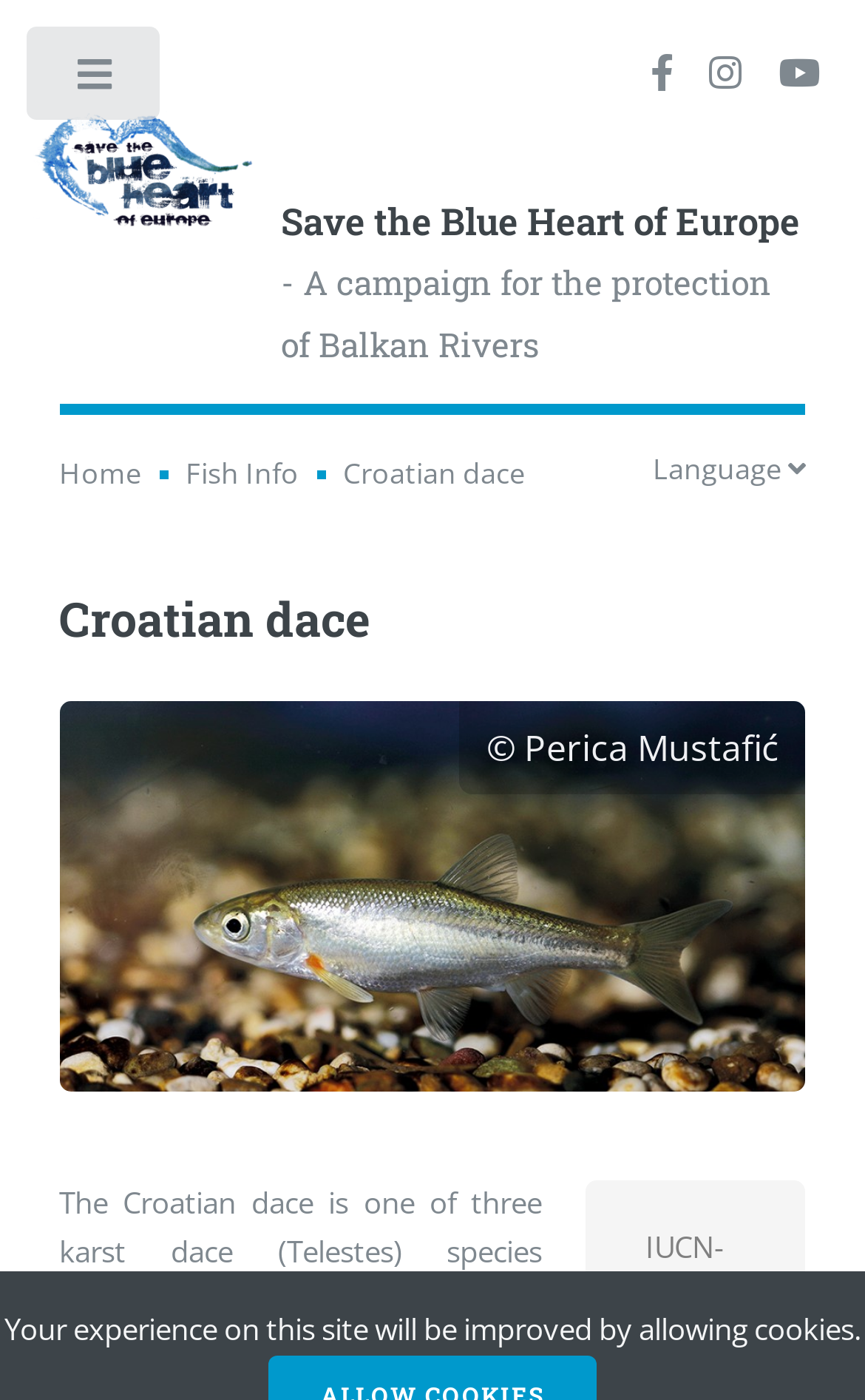What is the name of the fish?
Using the information from the image, give a concise answer in one word or a short phrase.

Croatian dace